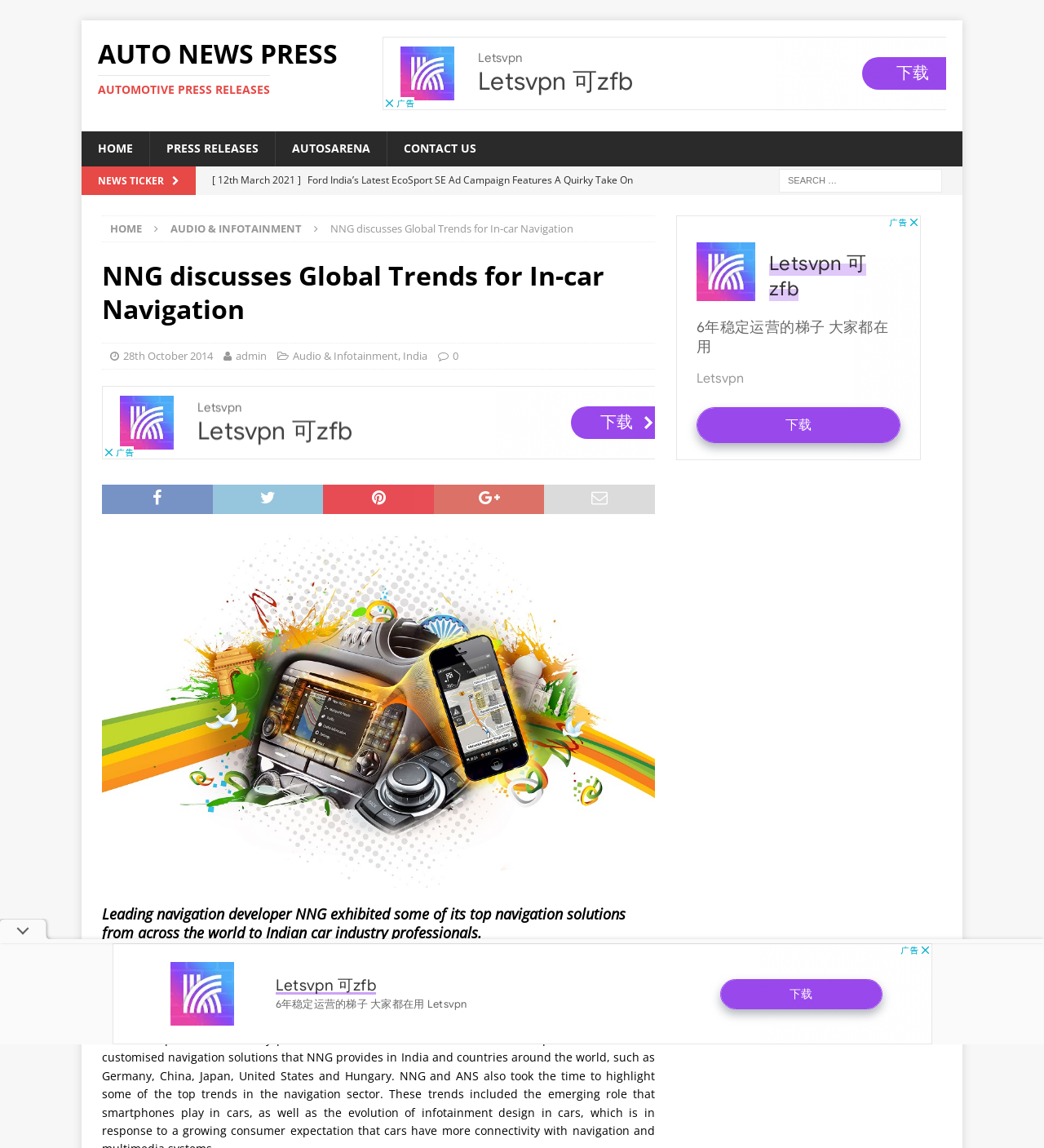Given the element description, predict the bounding box coordinates in the format (top-left x, top-left y, bottom-right x, bottom-right y). Make sure all values are between 0 and 1. Here is the element description: Autosarena

[0.263, 0.115, 0.37, 0.145]